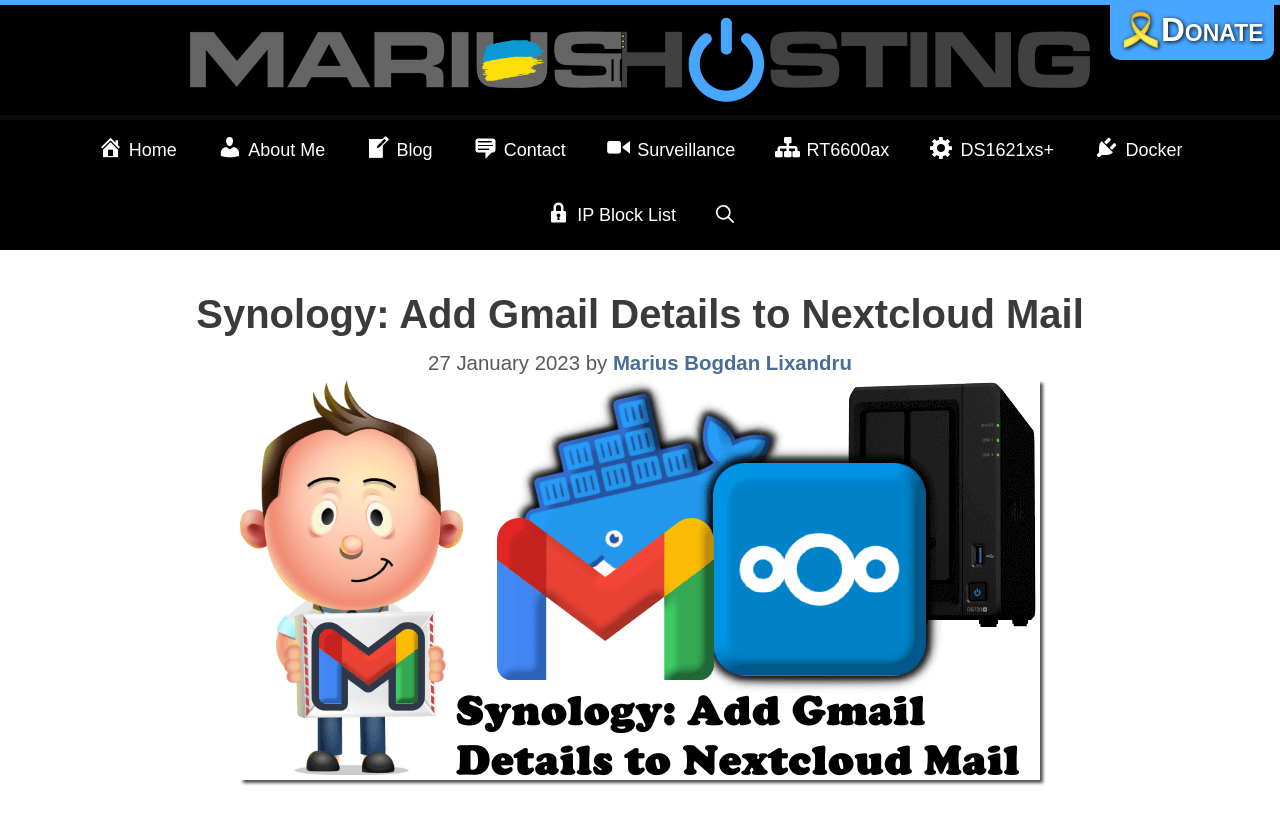Based on what you see in the screenshot, provide a thorough answer to this question: What is the date of the article?

I found the date of the article by looking at the time element, which contains a static text element with the date '27 January 2023'.